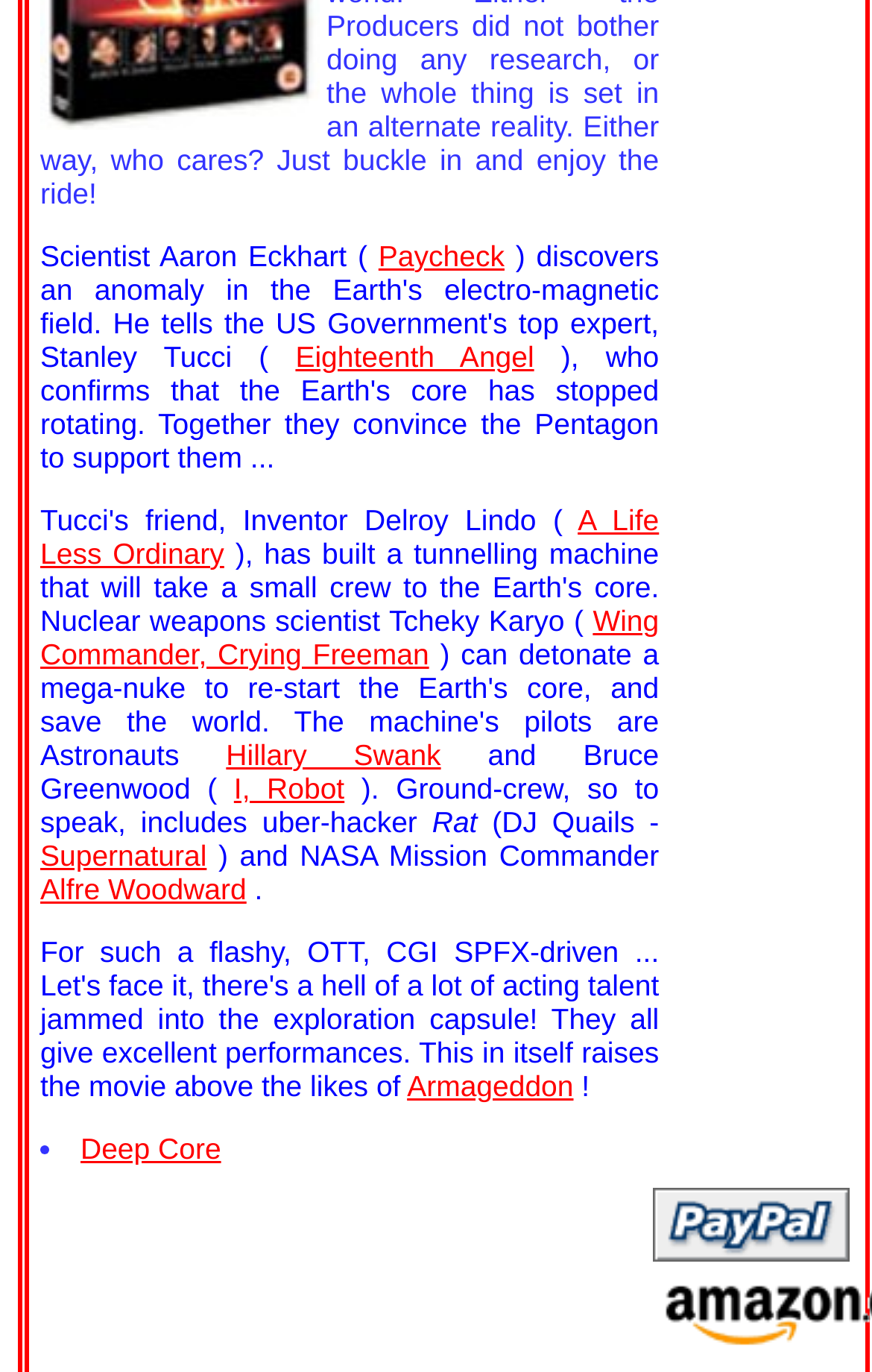How many links are there in the webpage?
Based on the image, provide a one-word or brief-phrase response.

11